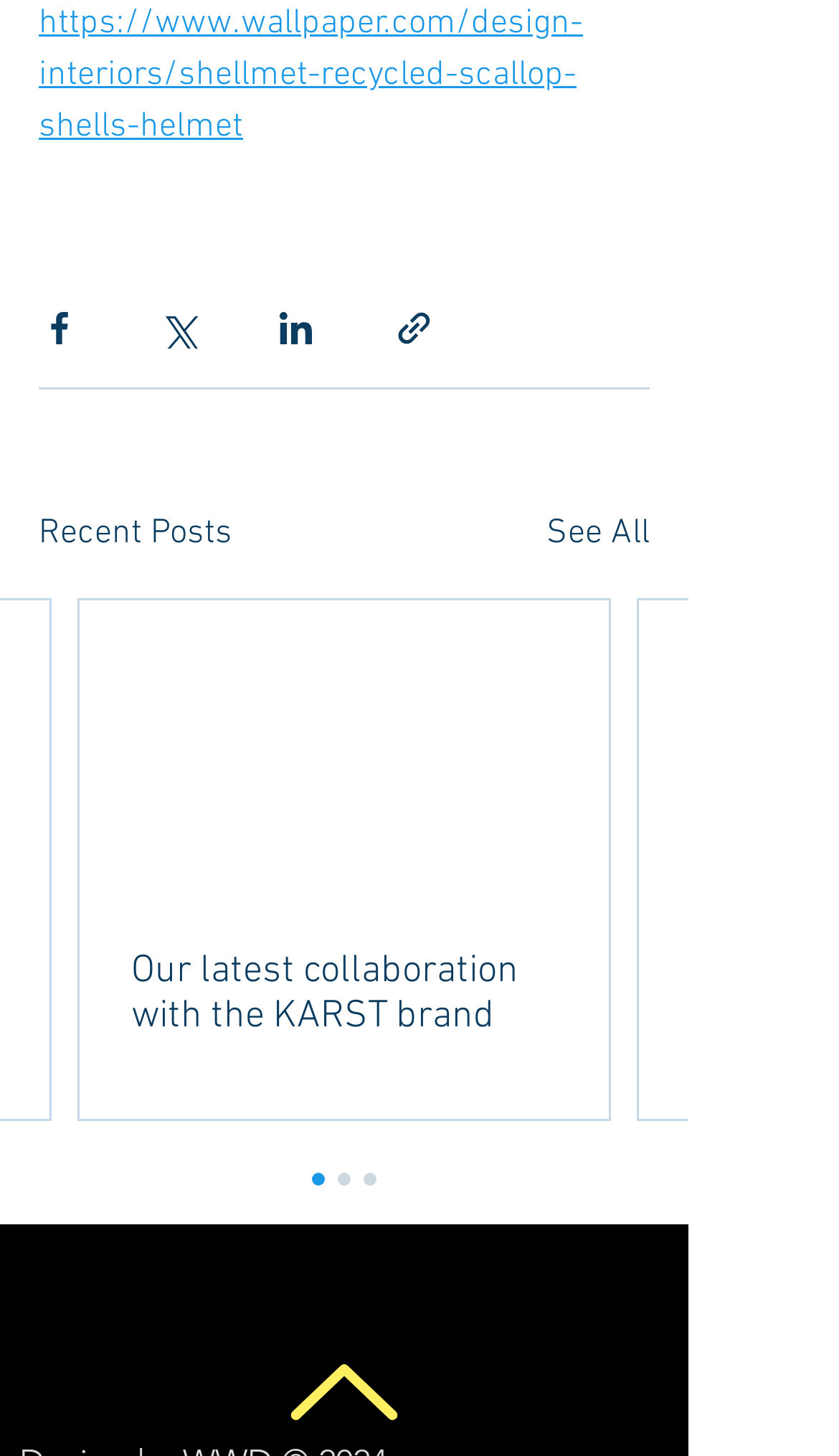From the webpage screenshot, identify the region described by aria-label="Share via Twitter". Provide the bounding box coordinates as (top-left x, top-left y, bottom-right x, bottom-right y), with each value being a floating point number between 0 and 1.

[0.187, 0.211, 0.236, 0.239]